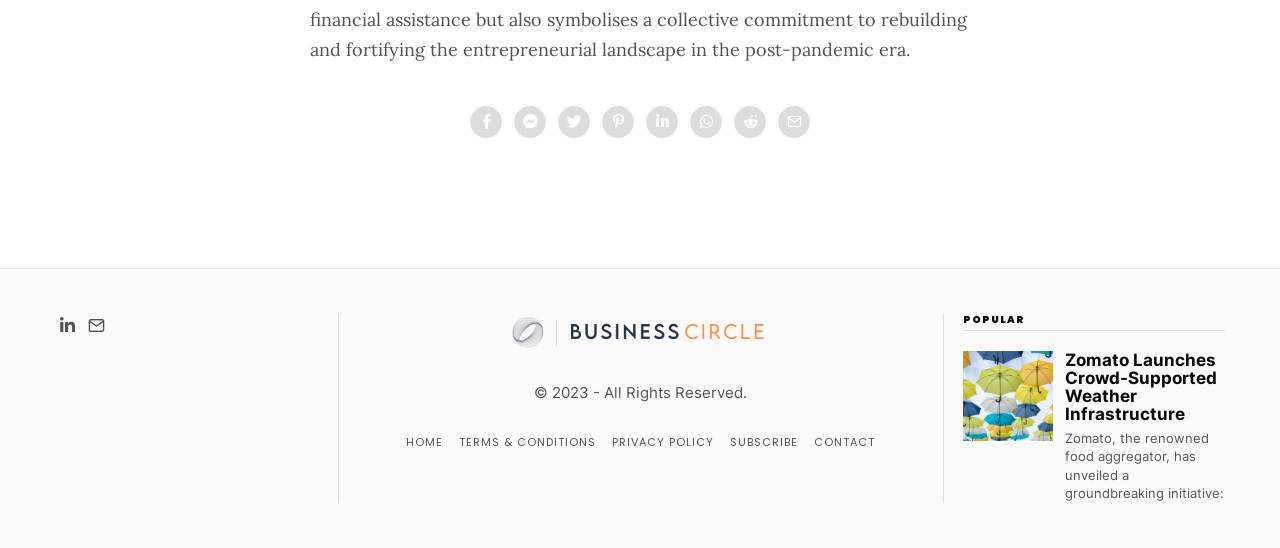Please find the bounding box coordinates of the element that you should click to achieve the following instruction: "go to the TERMS & CONDITIONS page". The coordinates should be presented as four float numbers between 0 and 1: [left, top, right, bottom].

[0.358, 0.792, 0.465, 0.823]